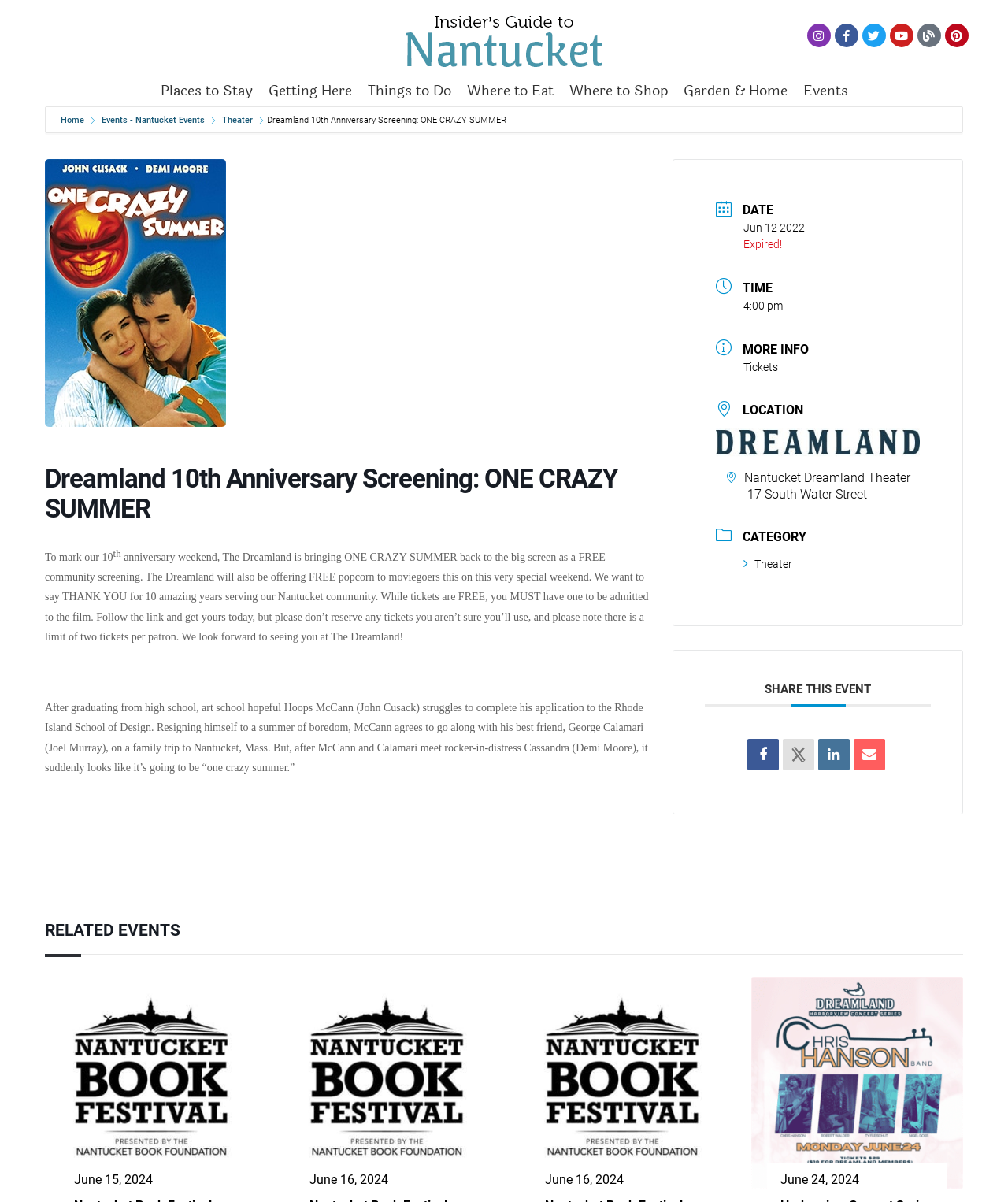What is the location of the event?
Use the screenshot to answer the question with a single word or phrase.

Nantucket Dreamland Theater